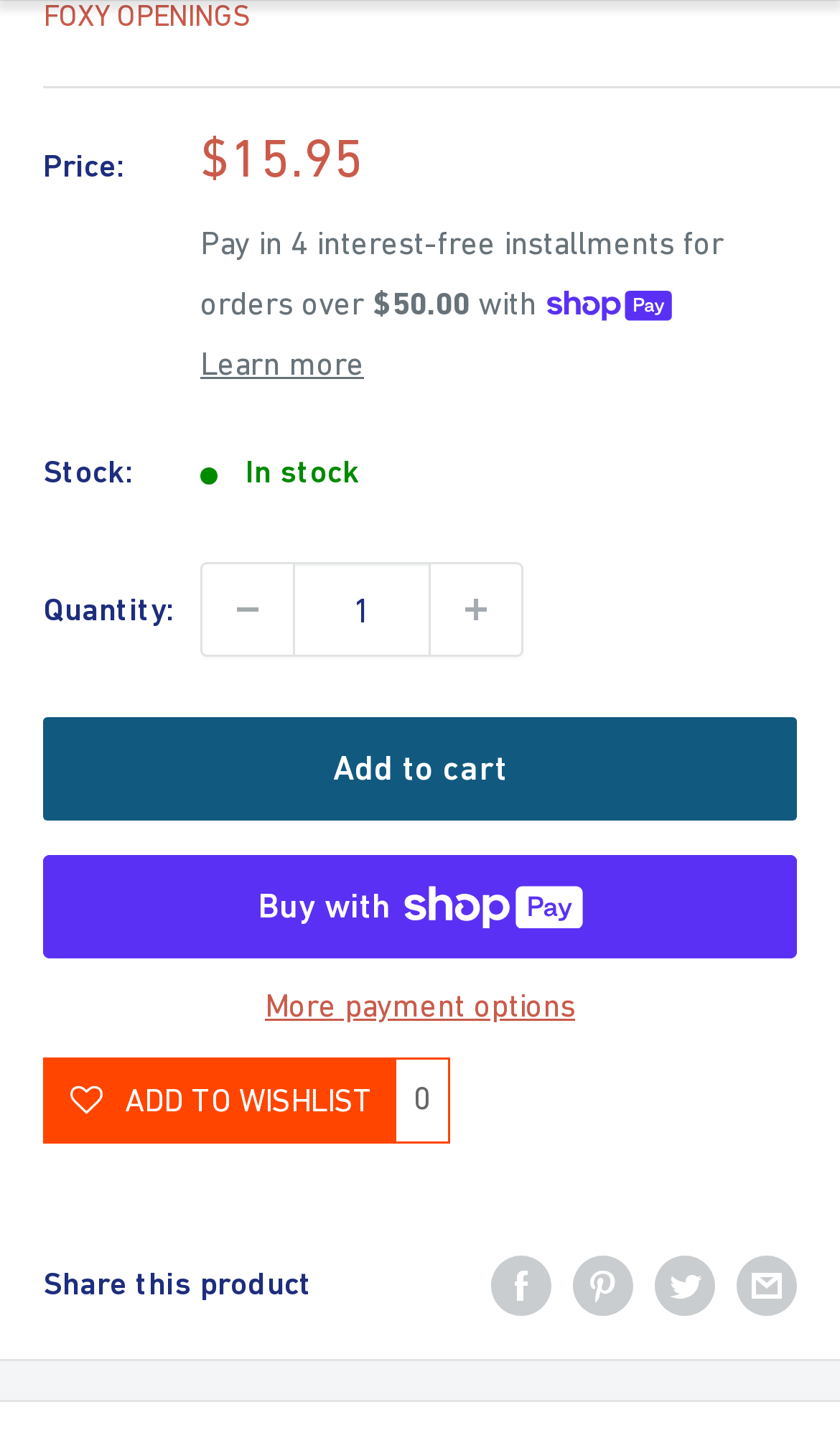Please identify the bounding box coordinates of the region to click in order to complete the task: "Add to Wishlist". The coordinates must be four float numbers between 0 and 1, specified as [left, top, right, bottom].

[0.051, 0.731, 0.469, 0.79]